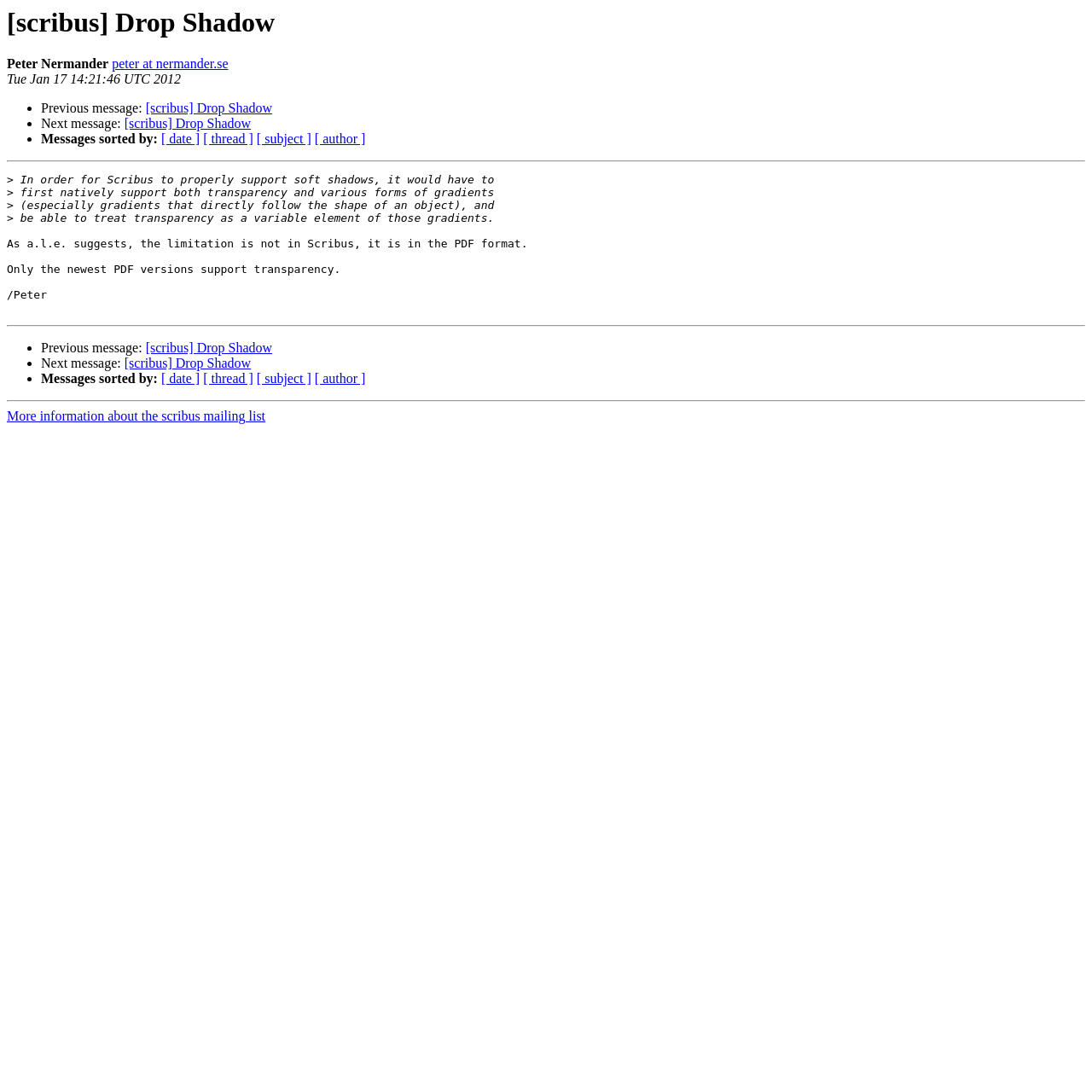Identify the bounding box coordinates of the area you need to click to perform the following instruction: "Read more information about the scribus mailing list".

[0.006, 0.375, 0.243, 0.388]